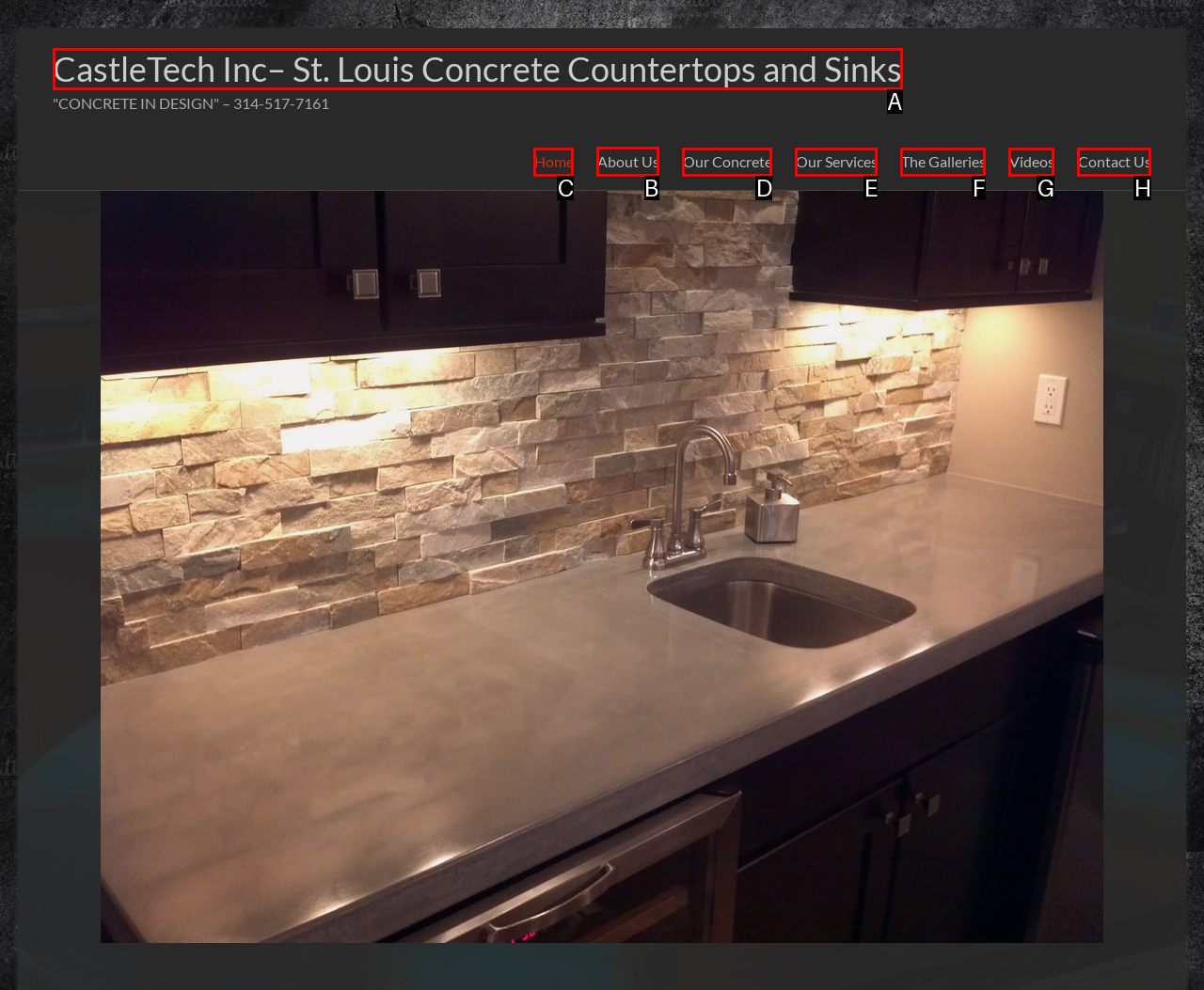Which option should be clicked to execute the task: learn about the company?
Reply with the letter of the chosen option.

B